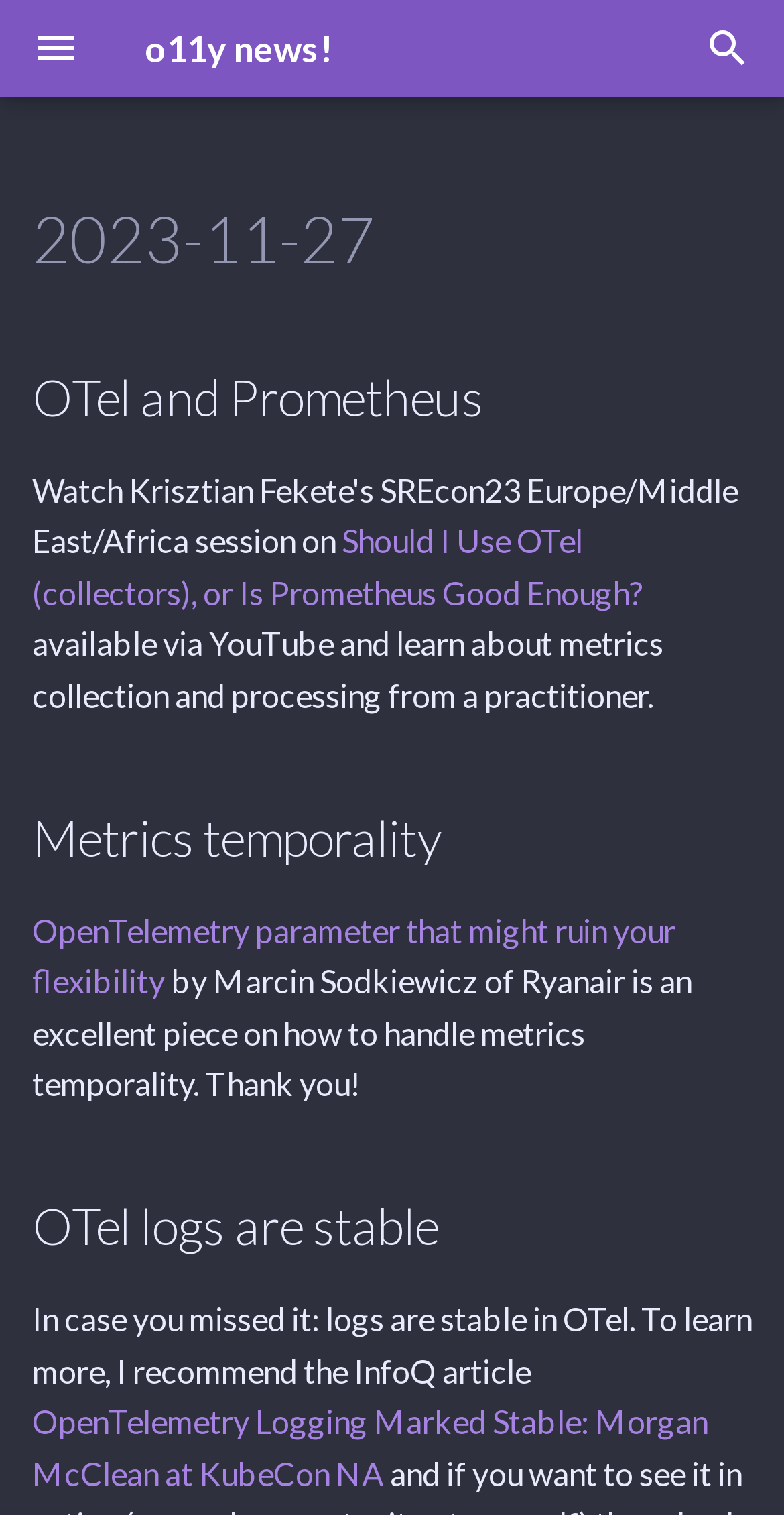Can you pinpoint the bounding box coordinates for the clickable element required for this instruction: "Read about OTel and Prometheus"? The coordinates should be four float numbers between 0 and 1, i.e., [left, top, right, bottom].

[0.0, 0.149, 0.621, 0.212]